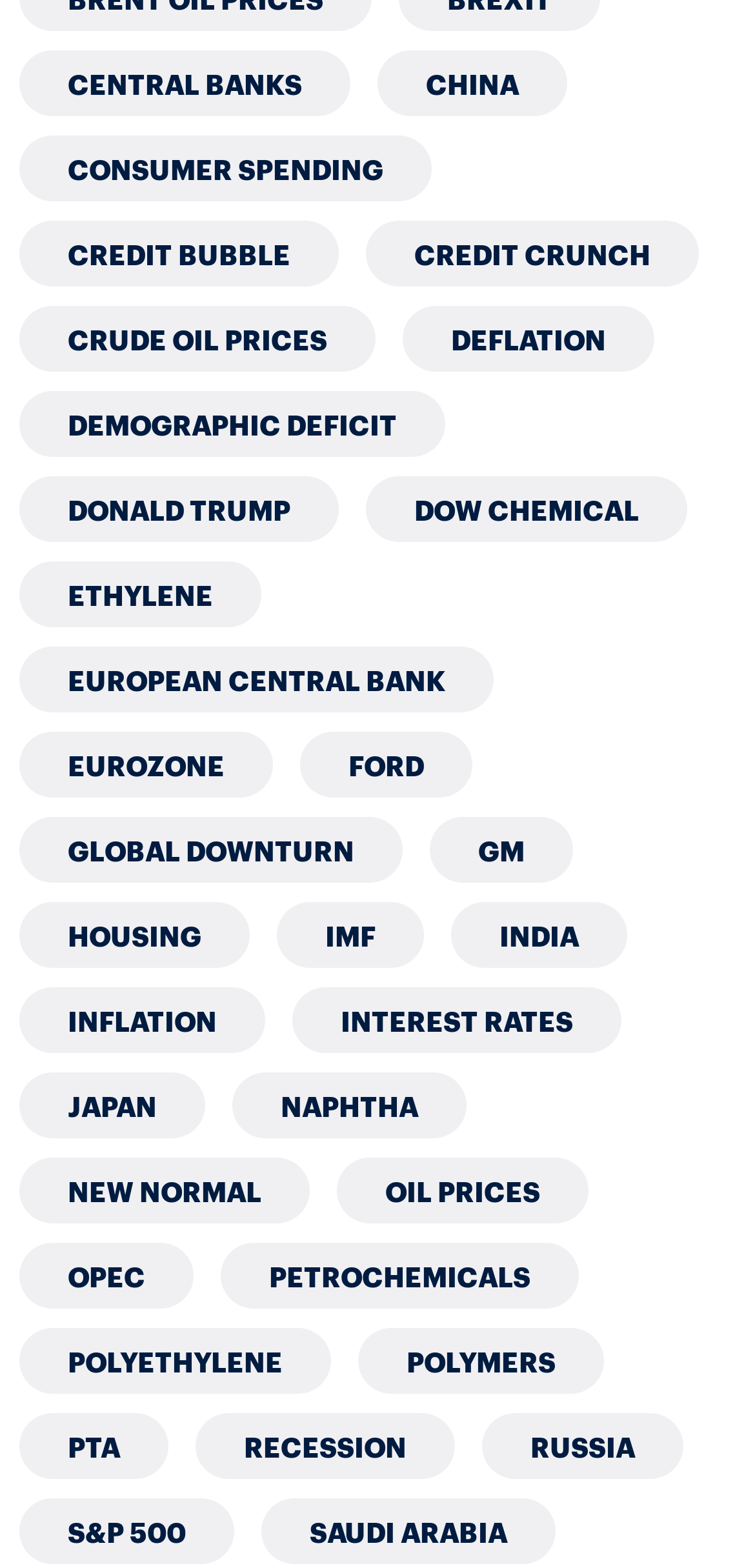Respond concisely with one word or phrase to the following query:
What is the first link on the webpage?

Central Banks